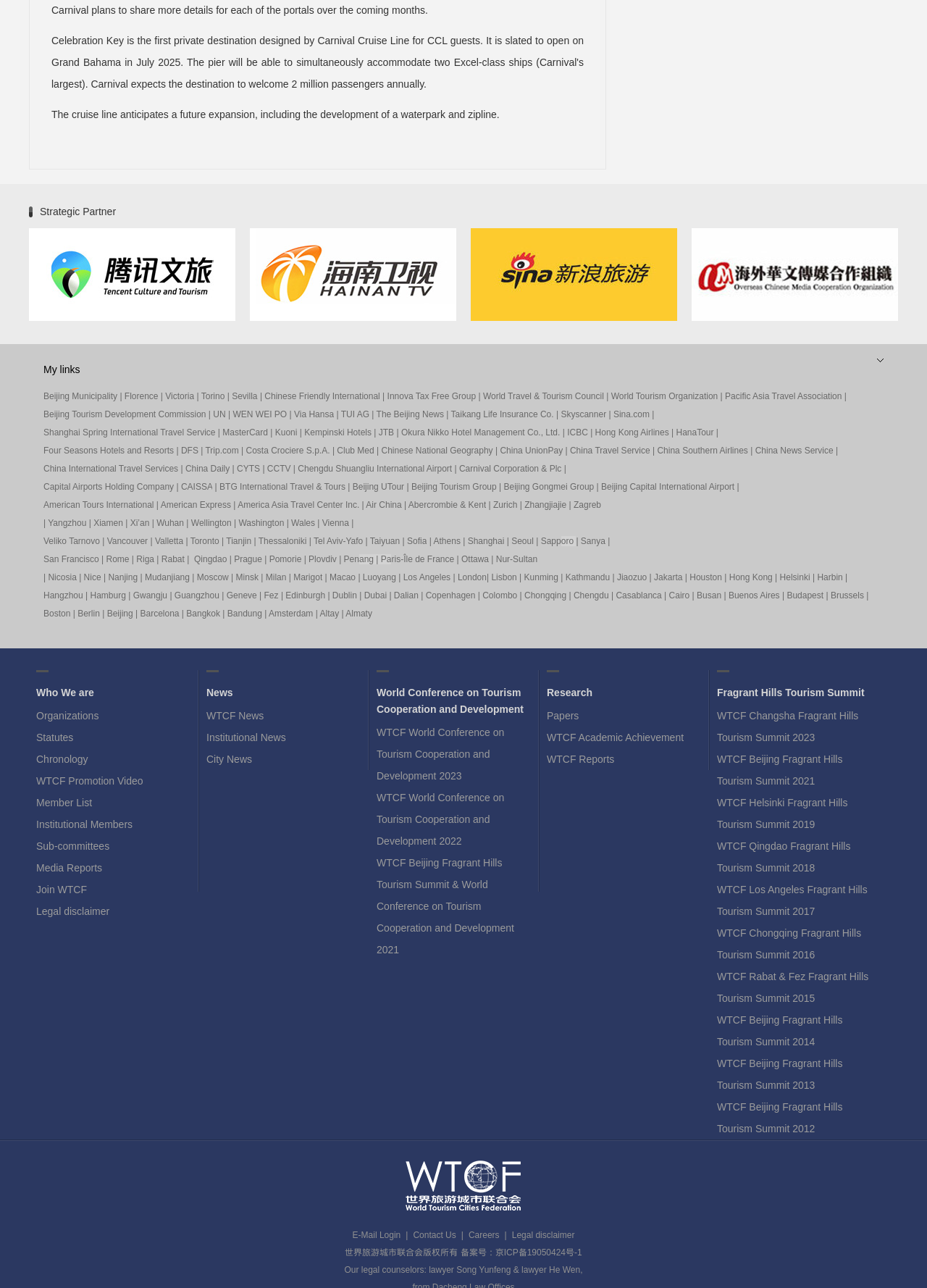Locate the bounding box coordinates of the clickable area to execute the instruction: "Click on the link of Tencent Culture and Tourism". Provide the coordinates as four float numbers between 0 and 1, represented as [left, top, right, bottom].

[0.031, 0.243, 0.254, 0.251]